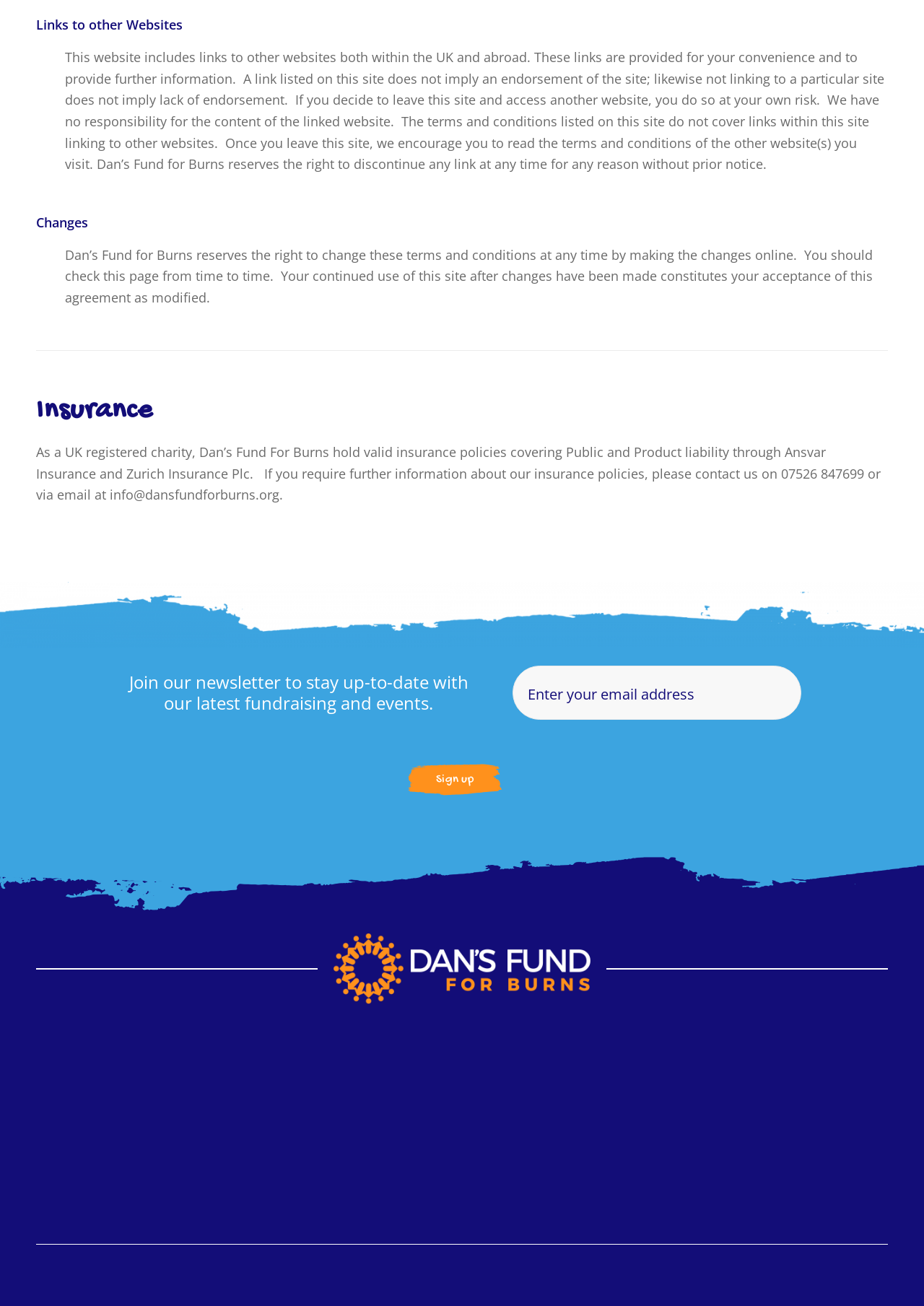Identify the bounding box coordinates of the section to be clicked to complete the task described by the following instruction: "Enter email address". The coordinates should be four float numbers between 0 and 1, formatted as [left, top, right, bottom].

[0.555, 0.51, 0.867, 0.551]